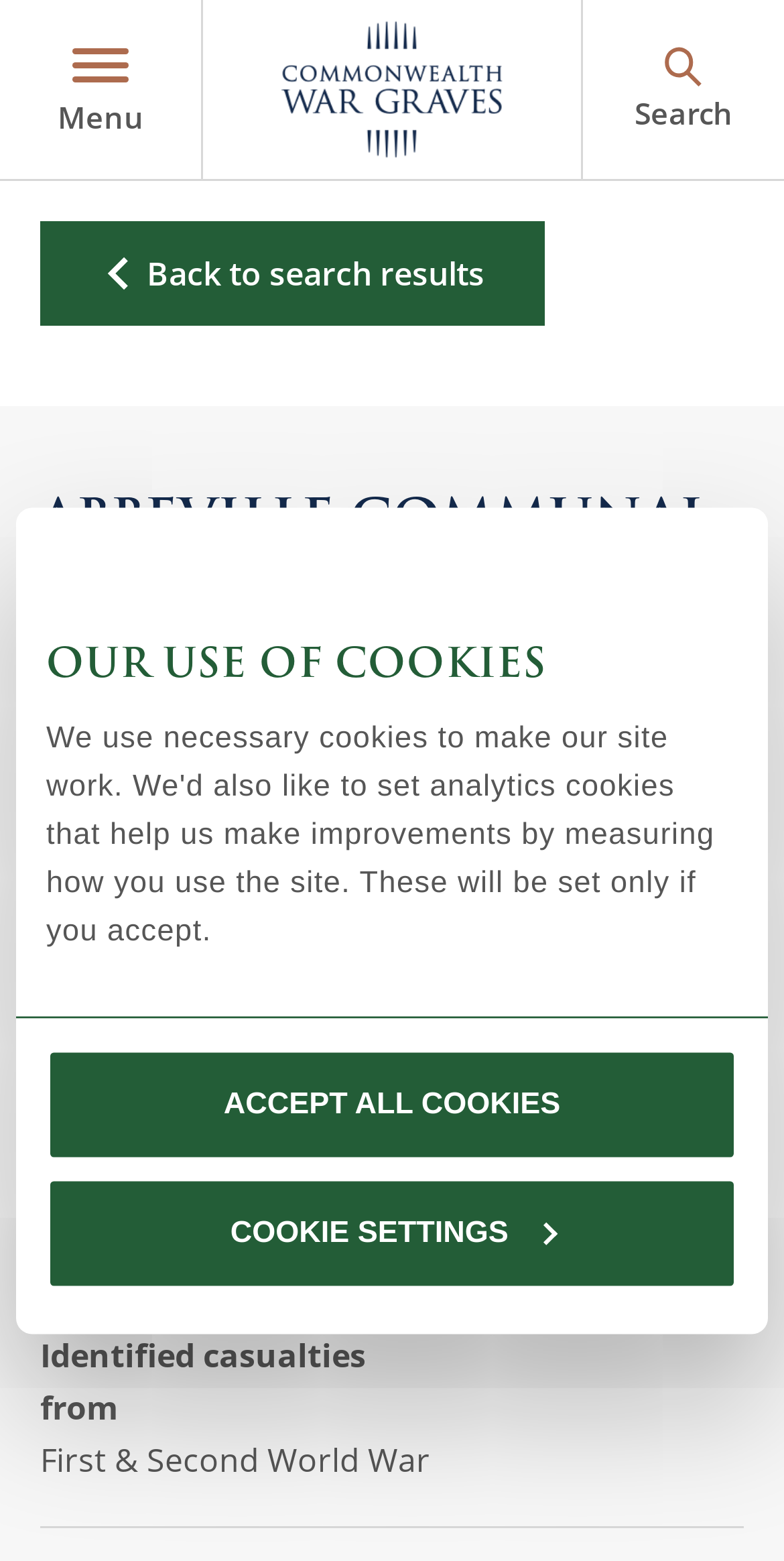Please identify the webpage's heading and generate its text content.

ABBEVILLE COMMUNAL CEMETERY EXTENSION